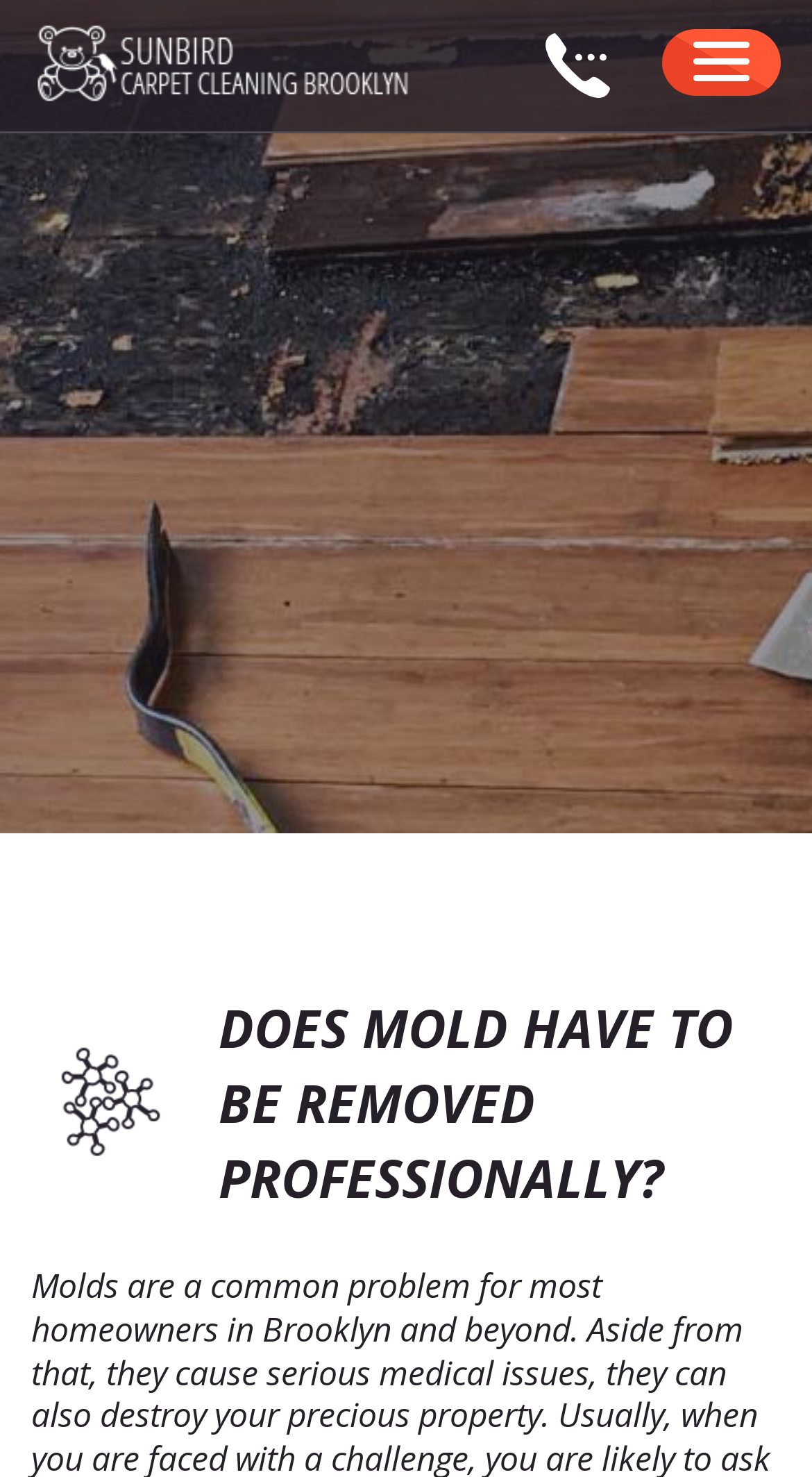What is the main topic of the webpage?
Use the screenshot to answer the question with a single word or phrase.

Mold removal